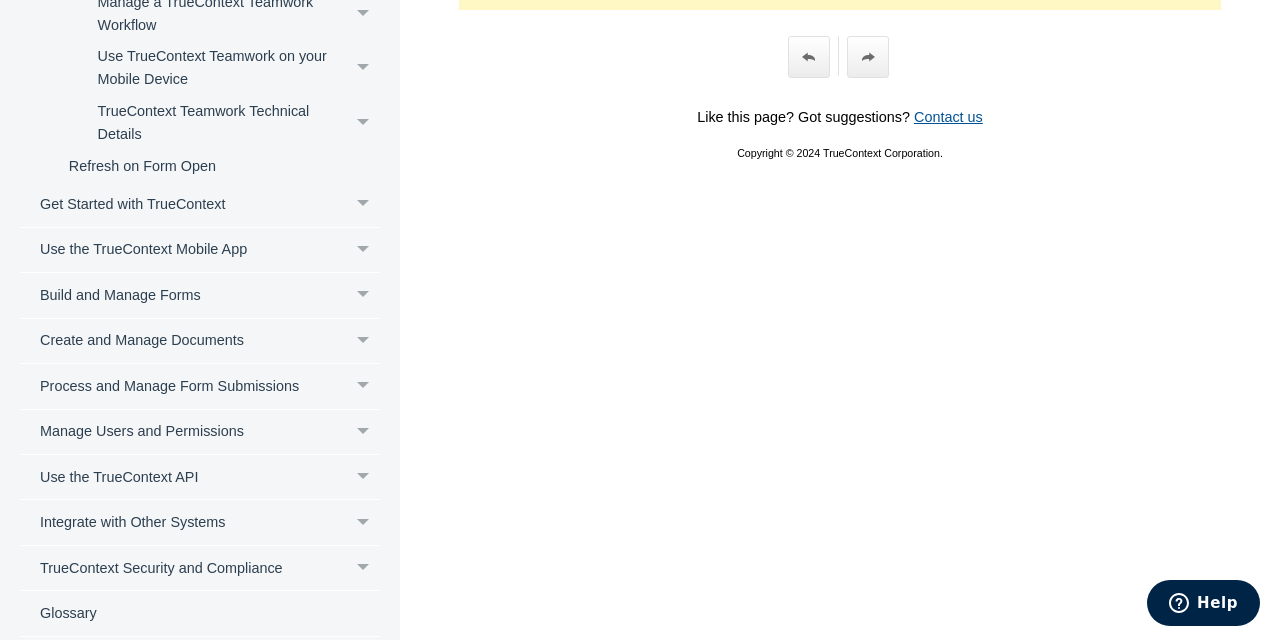Given the element description: "Glossary", predict the bounding box coordinates of the UI element it refers to, using four float numbers between 0 and 1, i.e., [left, top, right, bottom].

[0.016, 0.924, 0.297, 0.995]